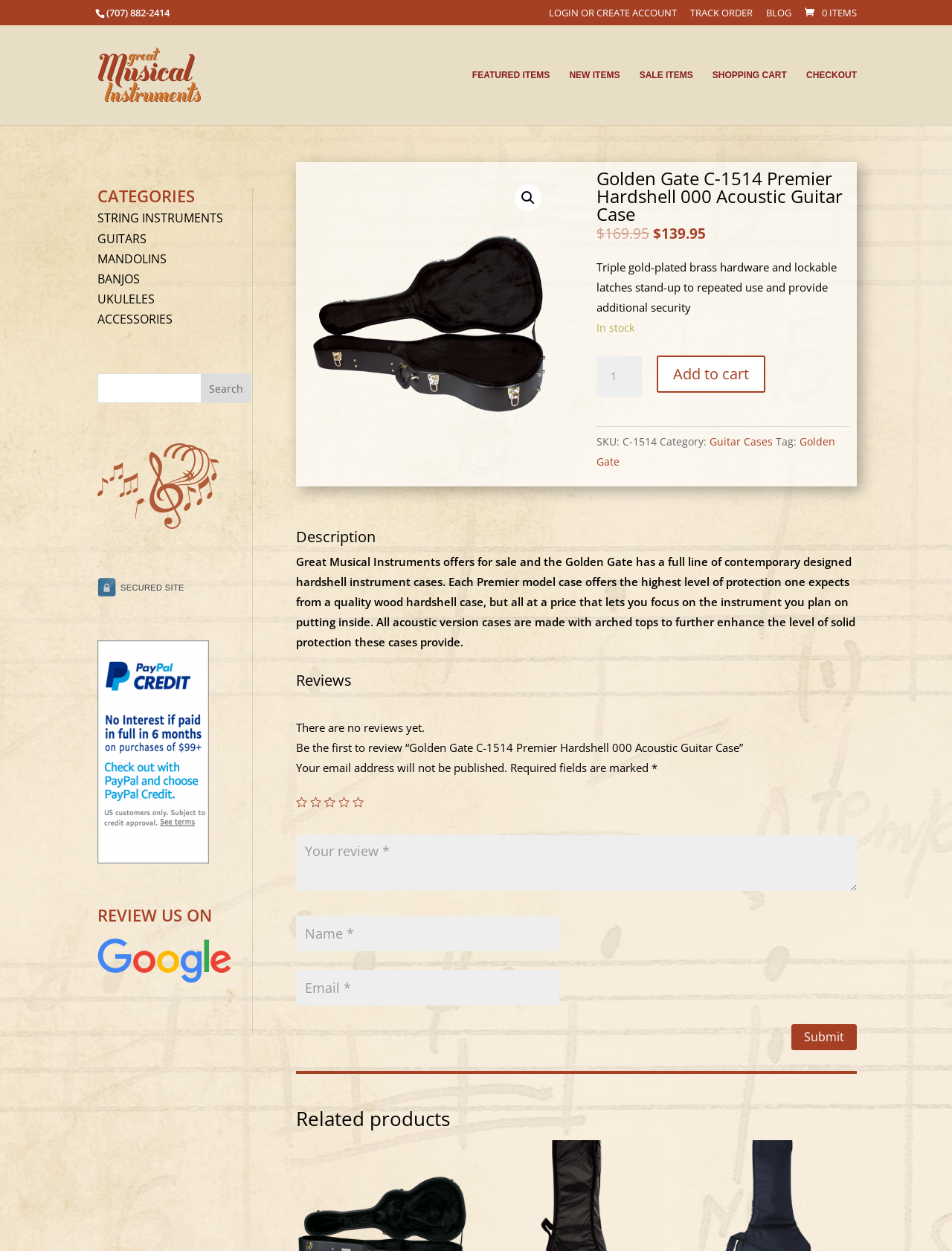Locate the bounding box coordinates of the element's region that should be clicked to carry out the following instruction: "Check the price". The coordinates need to be four float numbers between 0 and 1, i.e., [left, top, right, bottom].

[0.741, 0.178, 0.8, 0.241]